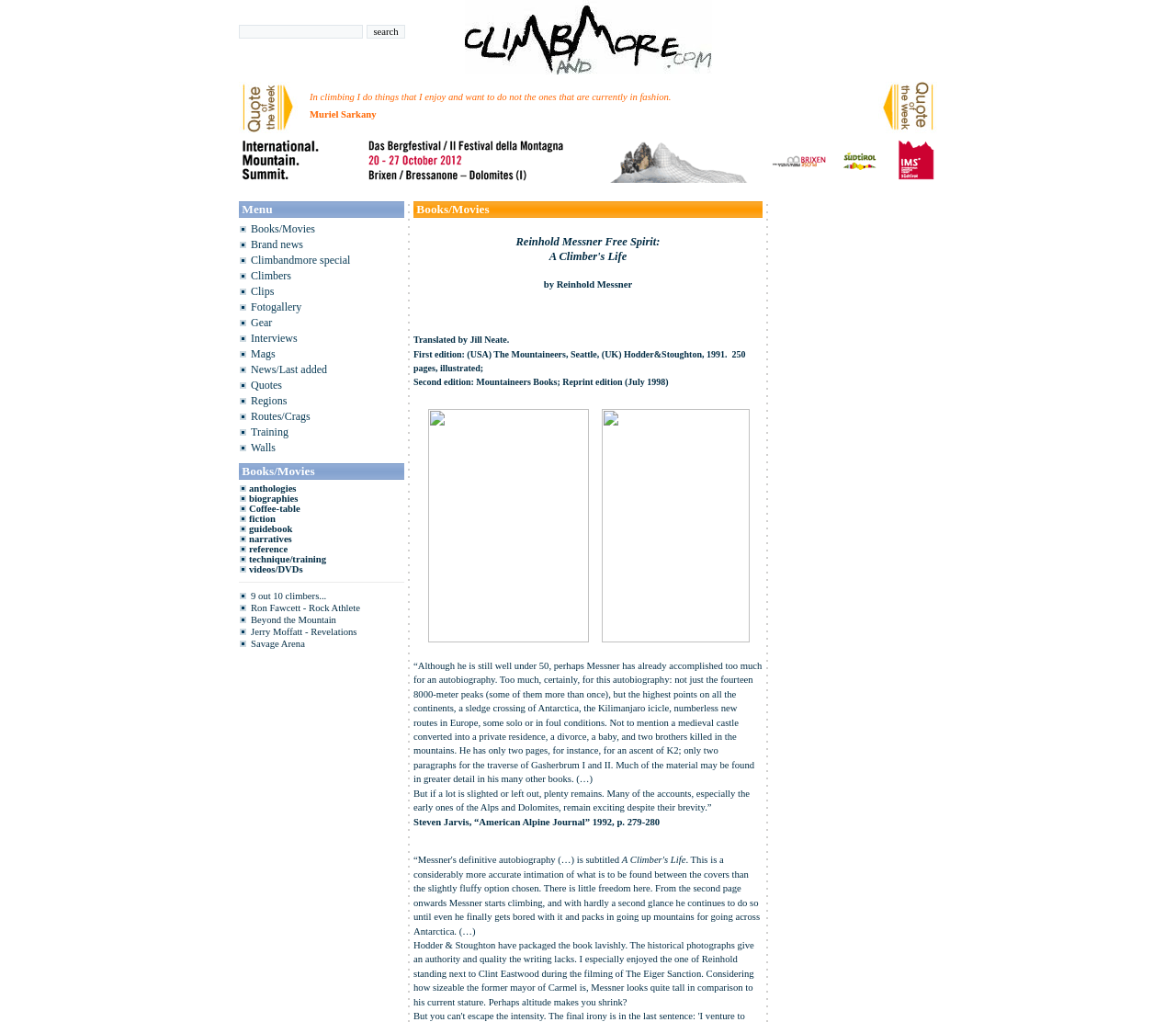Determine the bounding box coordinates of the clickable element necessary to fulfill the instruction: "browse Climbers section". Provide the coordinates as four float numbers within the 0 to 1 range, i.e., [left, top, right, bottom].

[0.213, 0.263, 0.248, 0.276]